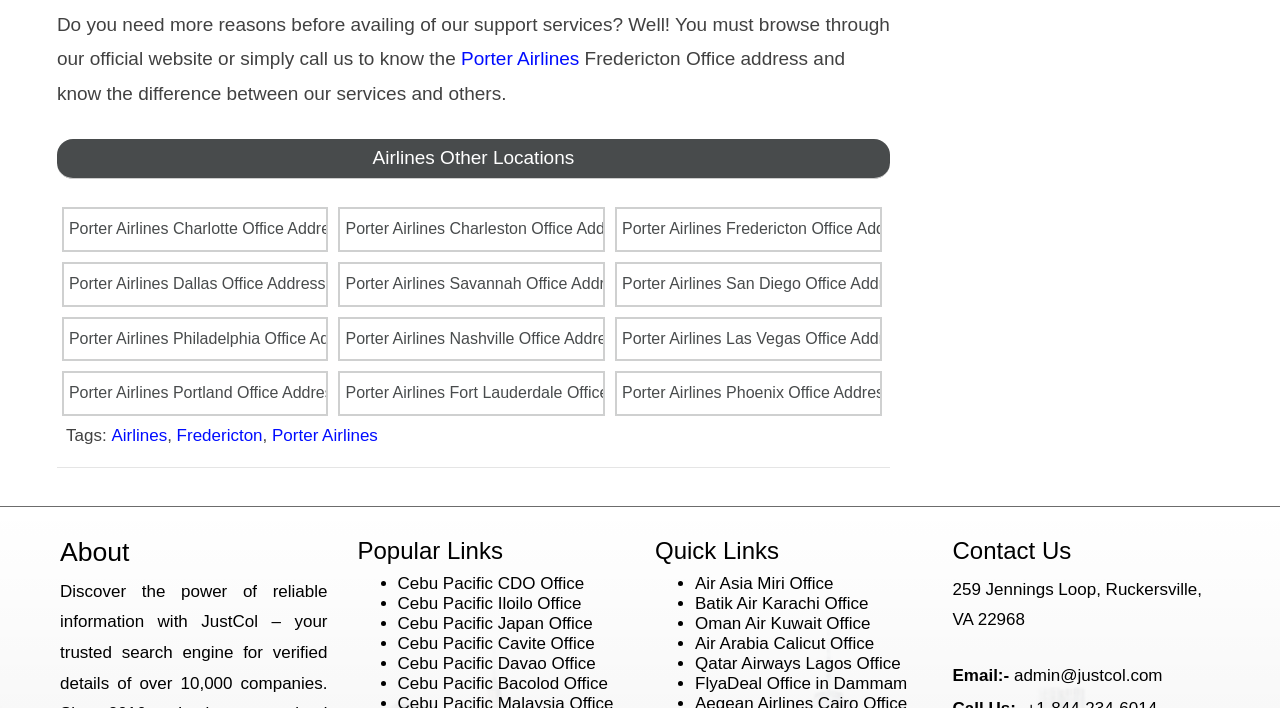Please answer the following question using a single word or phrase: 
What is the address listed on the Contact Us section?

259 Jennings Loop, Ruckersville, VA 22968